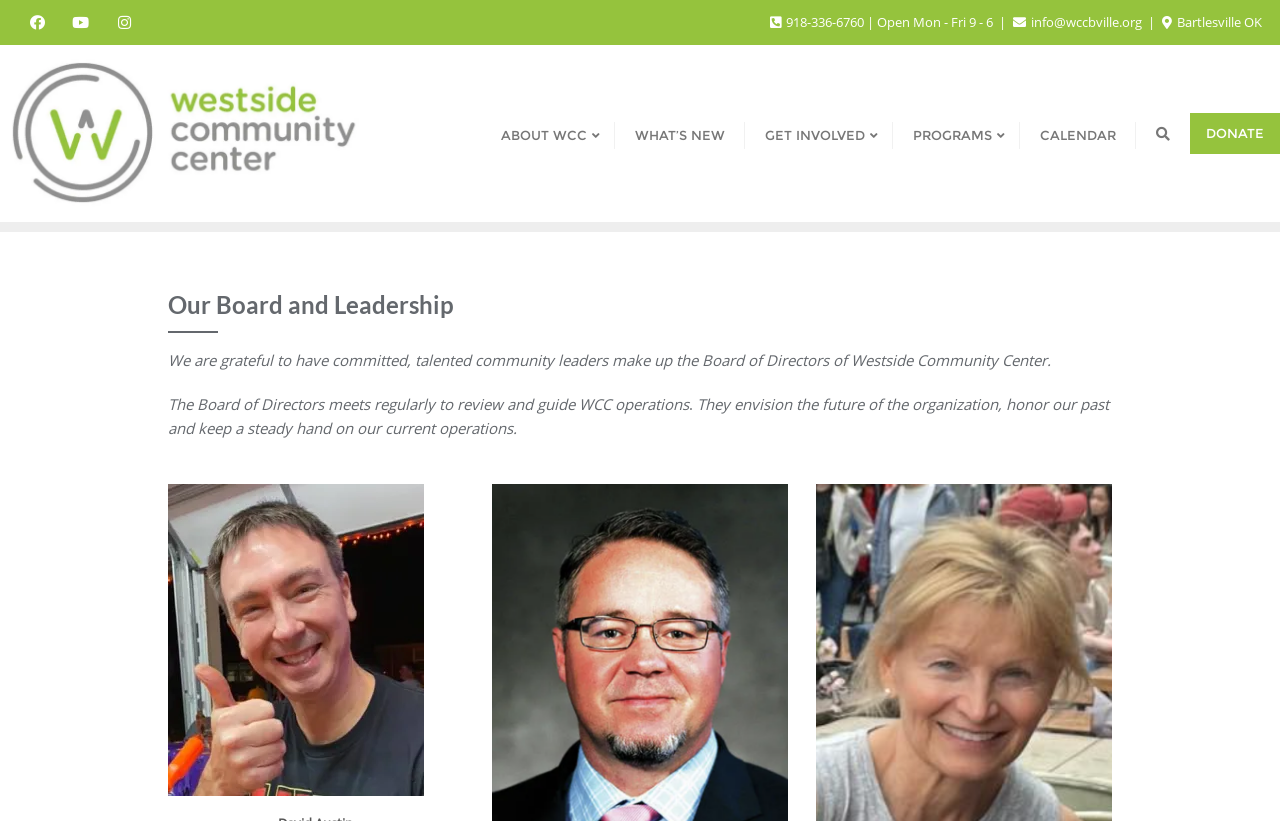Please identify the bounding box coordinates of the clickable area that will allow you to execute the instruction: "Click the Logo".

[0.0, 0.055, 0.289, 0.271]